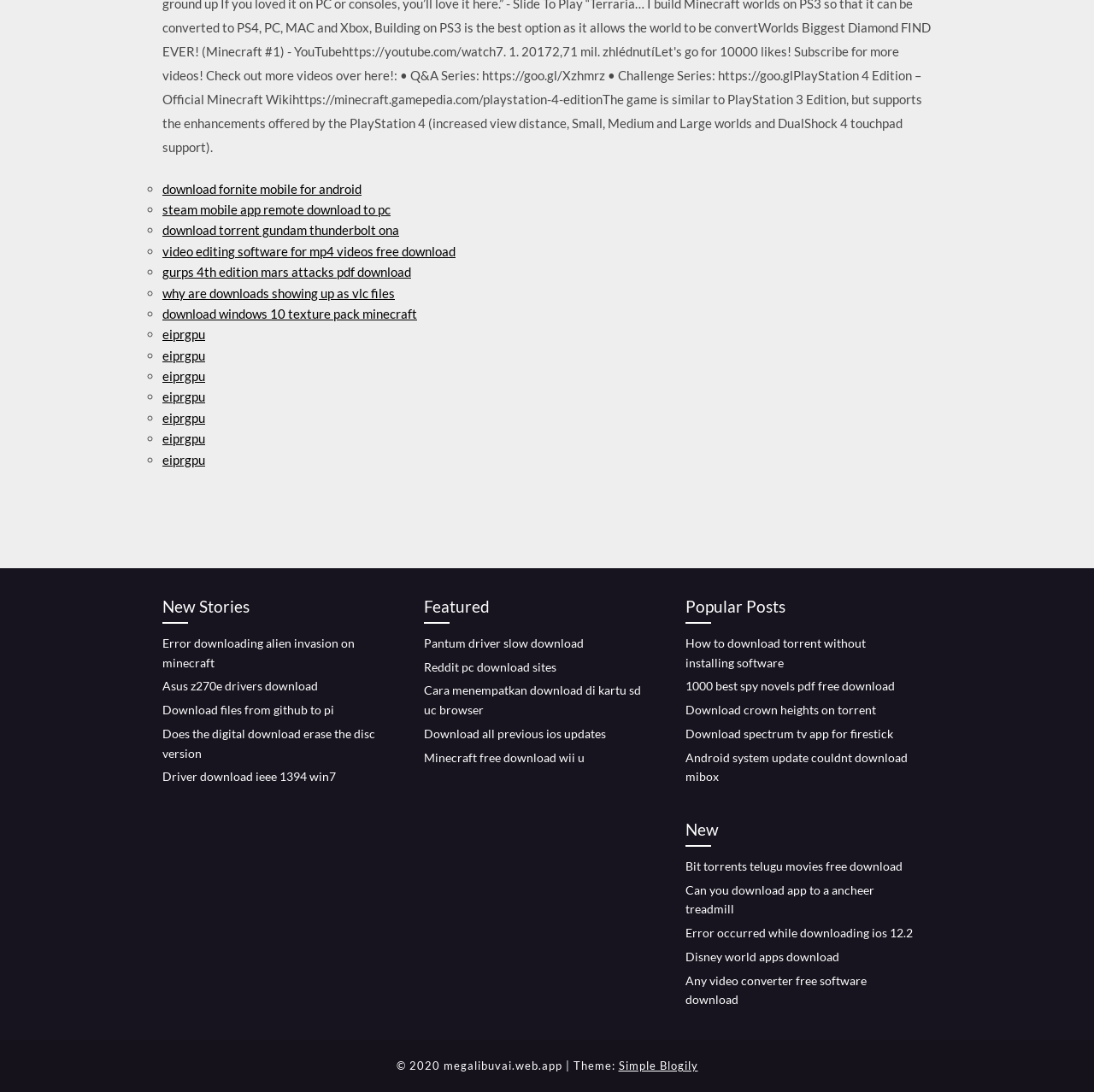Please determine the bounding box coordinates for the element with the description: "eiprgpu".

[0.148, 0.356, 0.188, 0.37]